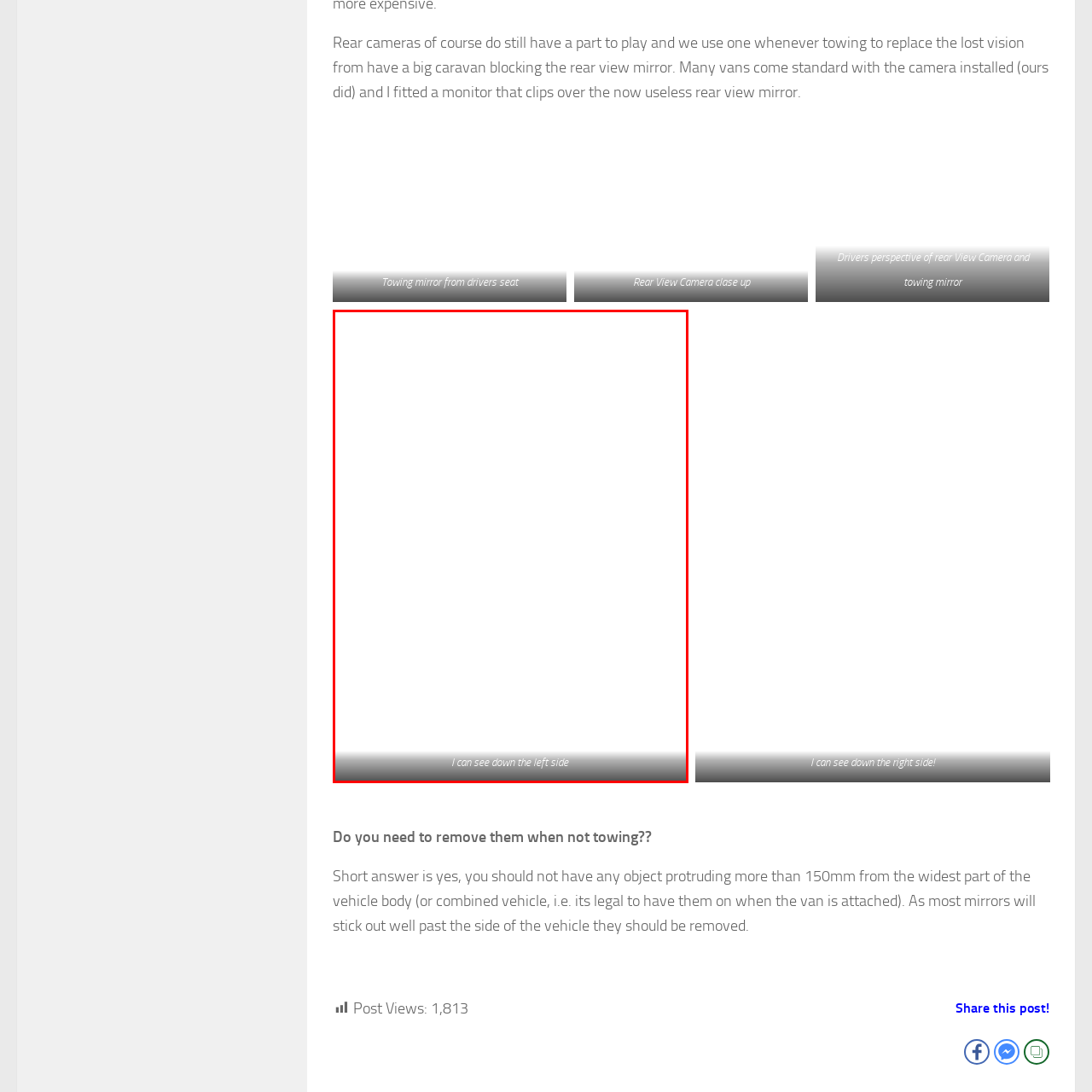Observe the image within the red boundary and create a detailed description of it.

The image depicts a view from the driver's perspective, showcasing the left side of a vehicle while towing. This perspective is essential for drivers who need to maintain awareness of their surroundings, particularly when maneuvering with a large caravan or trailer attached. The caption prominently reads, "I can see down the left side," indicating the clarity and safety benefits of having a proper side view while towing. This visual aids in highlighting the importance of using additional mirrors or cameras to enhance visibility, especially when standard rear view mirrors may be obstructed.